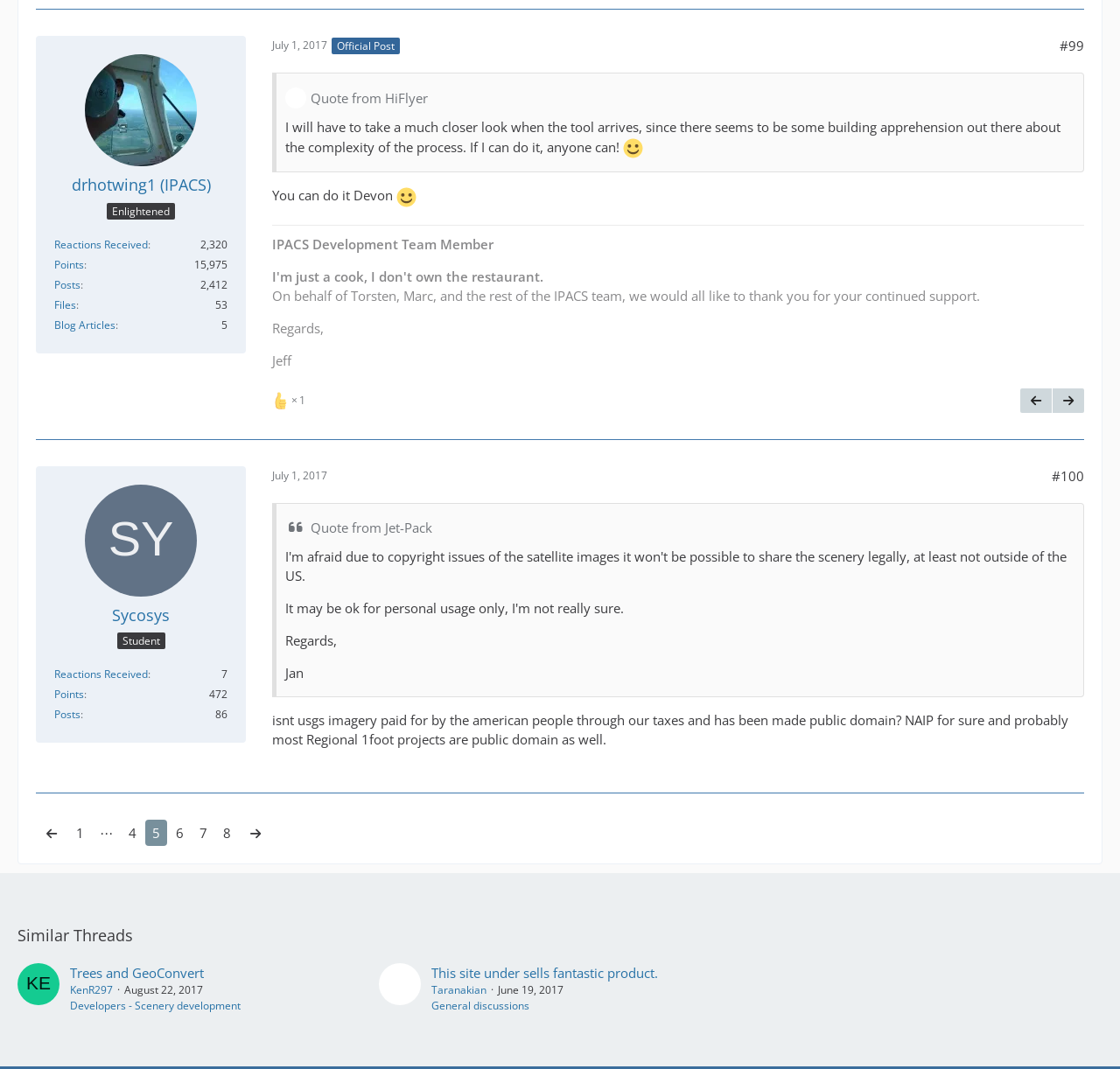Find the bounding box coordinates of the element I should click to carry out the following instruction: "View reactions received by drhotwing1".

[0.048, 0.222, 0.132, 0.236]